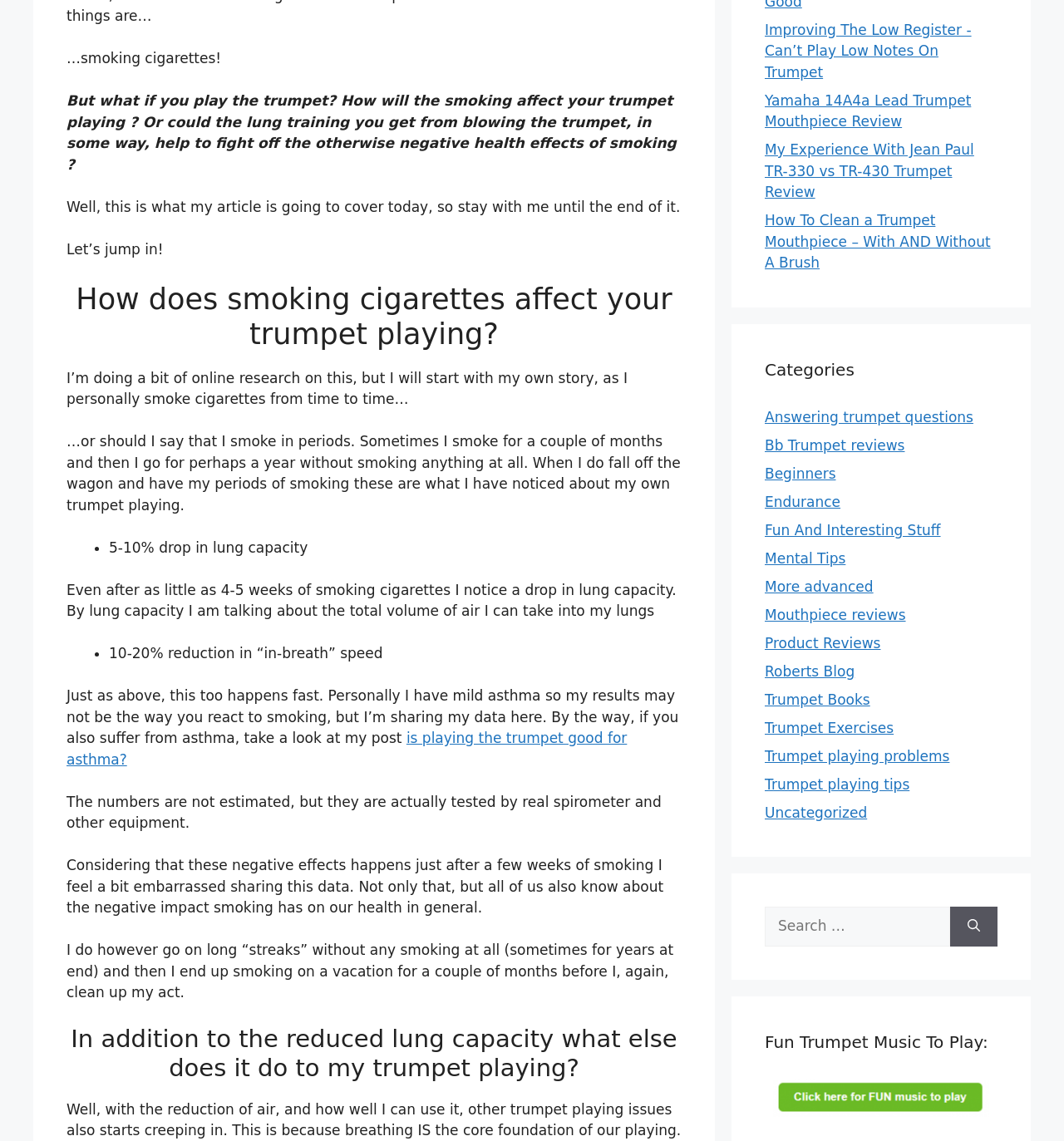What type of content is listed under 'Categories'?
Refer to the image and provide a detailed answer to the question.

The 'Categories' section lists various topics related to trumpet playing, such as answering trumpet questions, Bb trumpet reviews, beginners, endurance, and more, which are likely categories of articles or posts on the website.